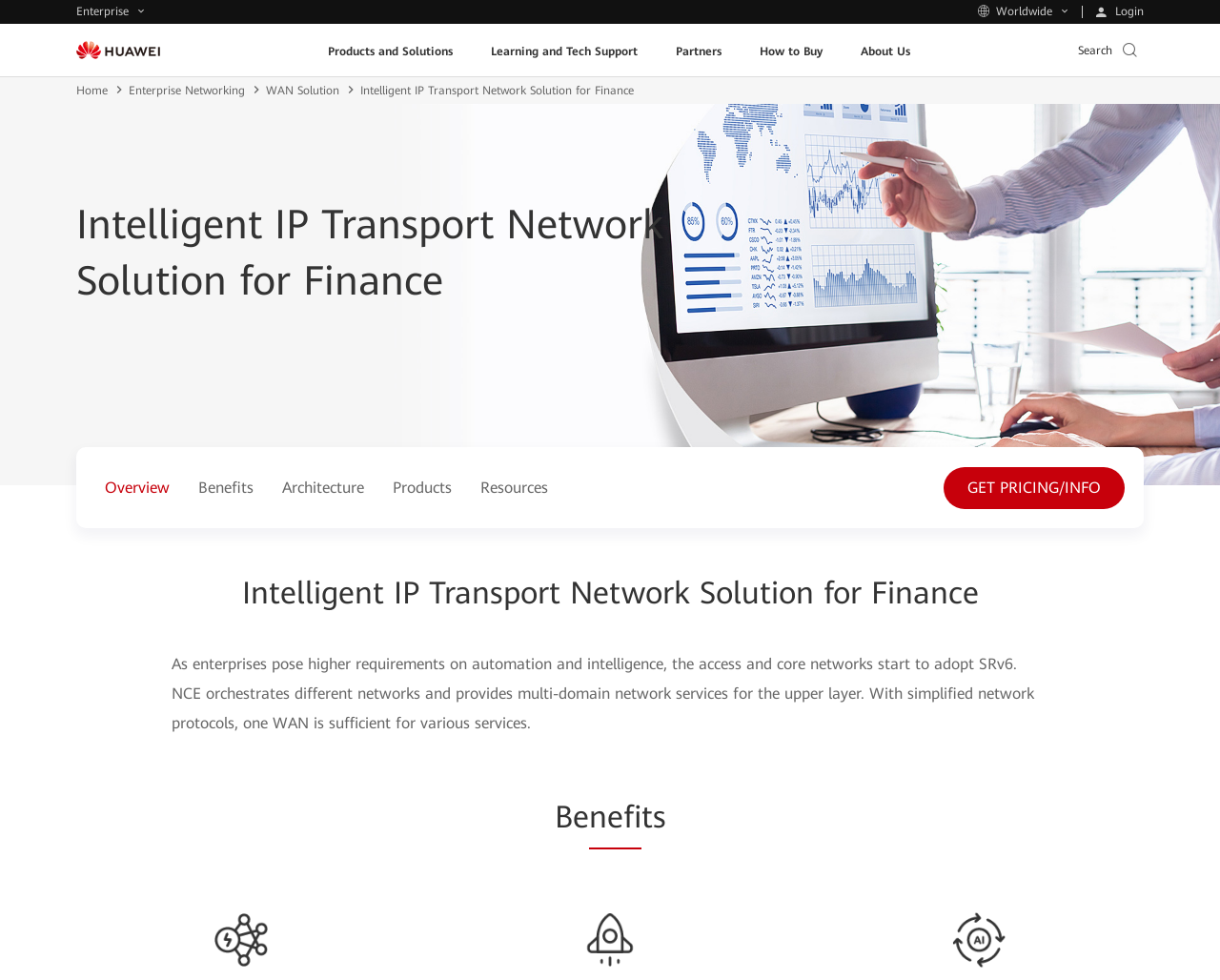Answer the question briefly using a single word or phrase: 
What is the main topic of this webpage?

Intelligent IP Transport Network Solution for Finance